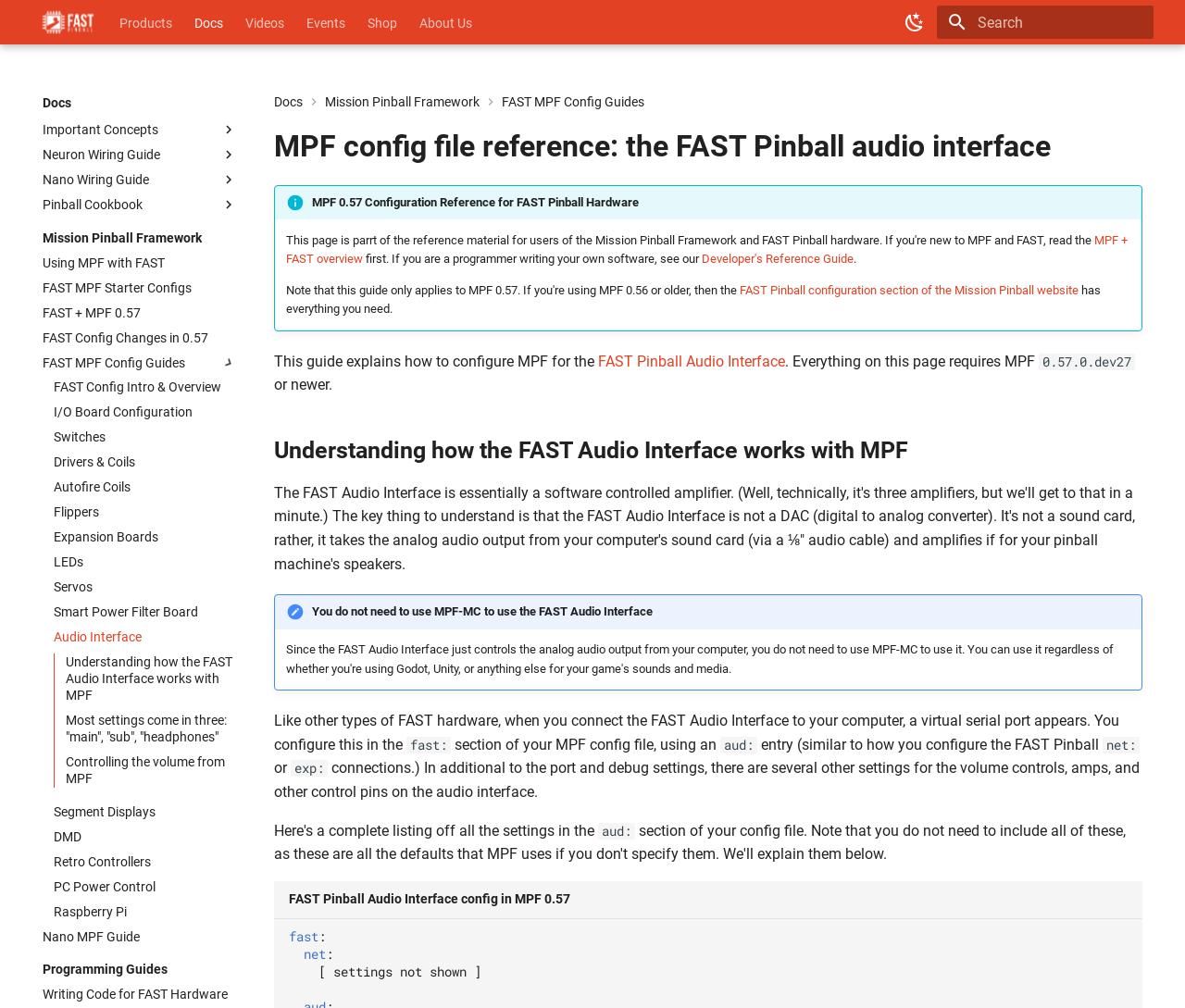What is the purpose of the search bar?
Please respond to the question with a detailed and well-explained answer.

The search bar is located at the top right corner of the webpage, and it allows users to search for specific content within the website. The search bar is accompanied by a magnifying glass icon, indicating its purpose.